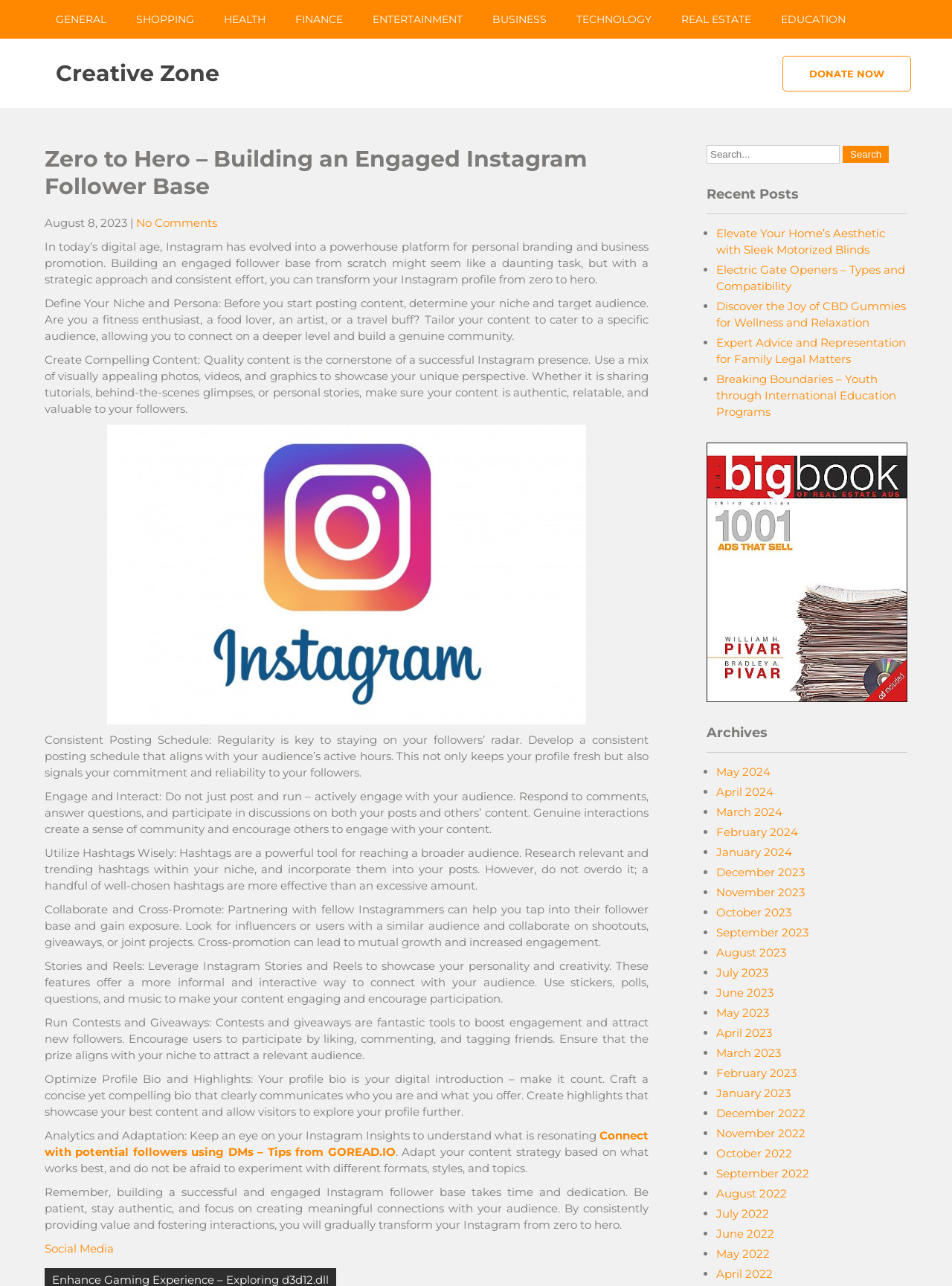Locate the bounding box of the UI element defined by this description: "December 2022". The coordinates should be given as four float numbers between 0 and 1, formatted as [left, top, right, bottom].

[0.752, 0.86, 0.846, 0.871]